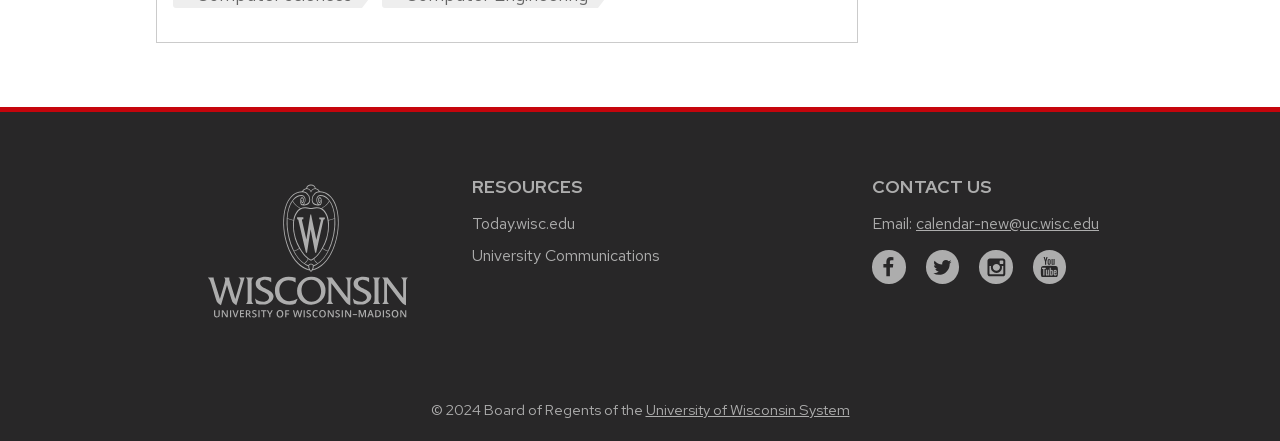Can you specify the bounding box coordinates of the area that needs to be clicked to fulfill the following instruction: "Contact us via email"?

[0.716, 0.483, 0.859, 0.531]